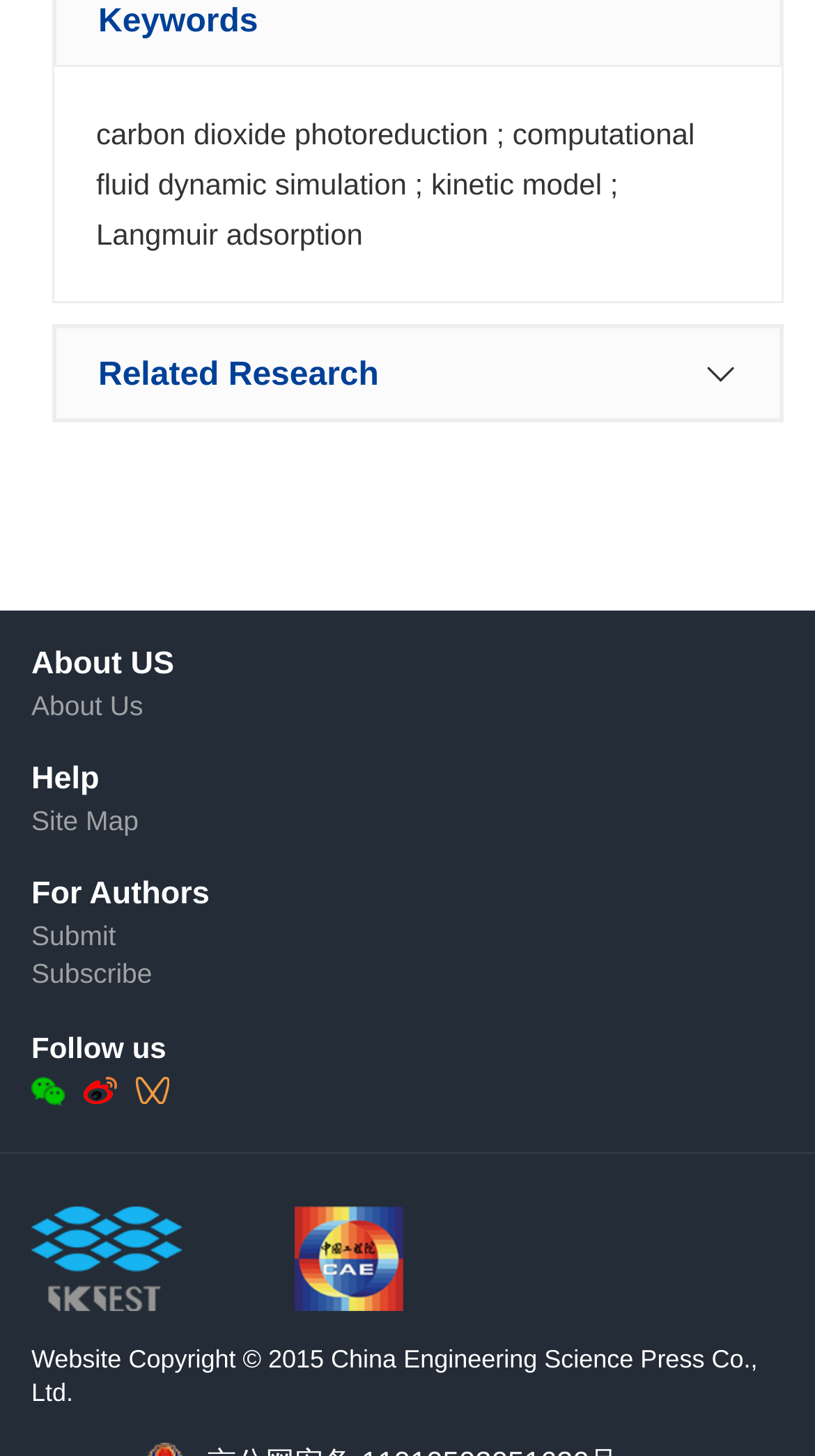Please identify the bounding box coordinates of the clickable area that will fulfill the following instruction: "Learn about kinetic model". The coordinates should be in the format of four float numbers between 0 and 1, i.e., [left, top, right, bottom].

[0.529, 0.115, 0.738, 0.138]